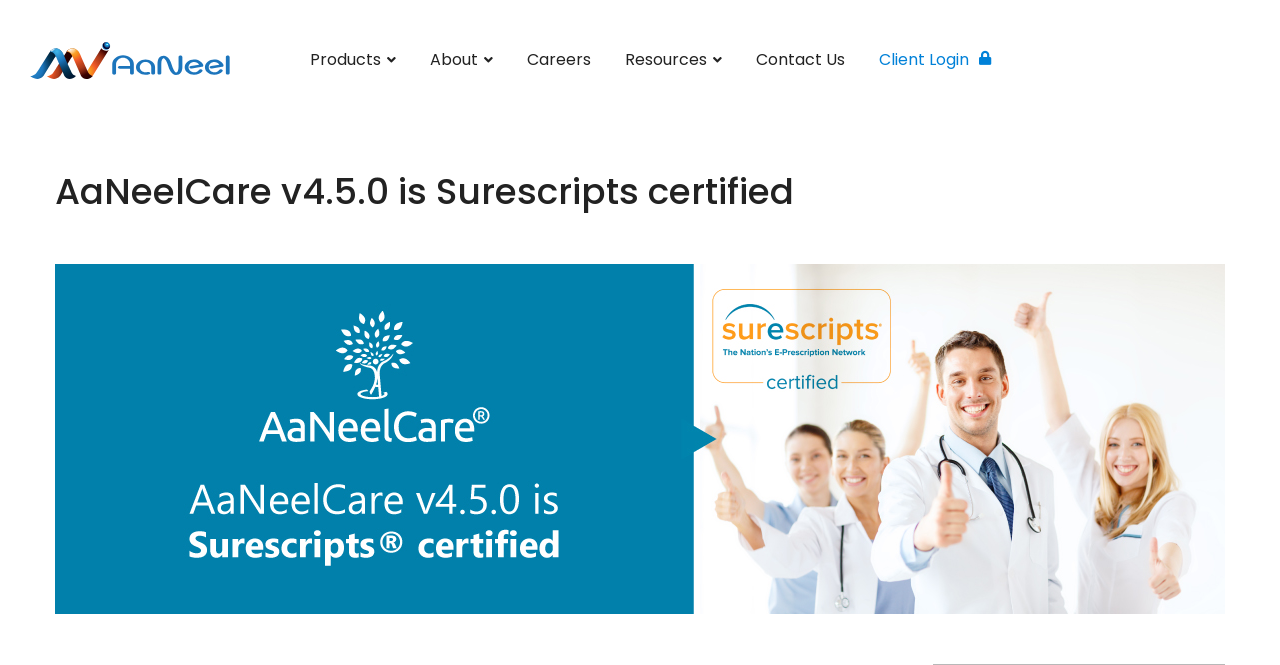Generate the text content of the main headline of the webpage.

AaNeelCare v4.5.0 is Surescripts certified